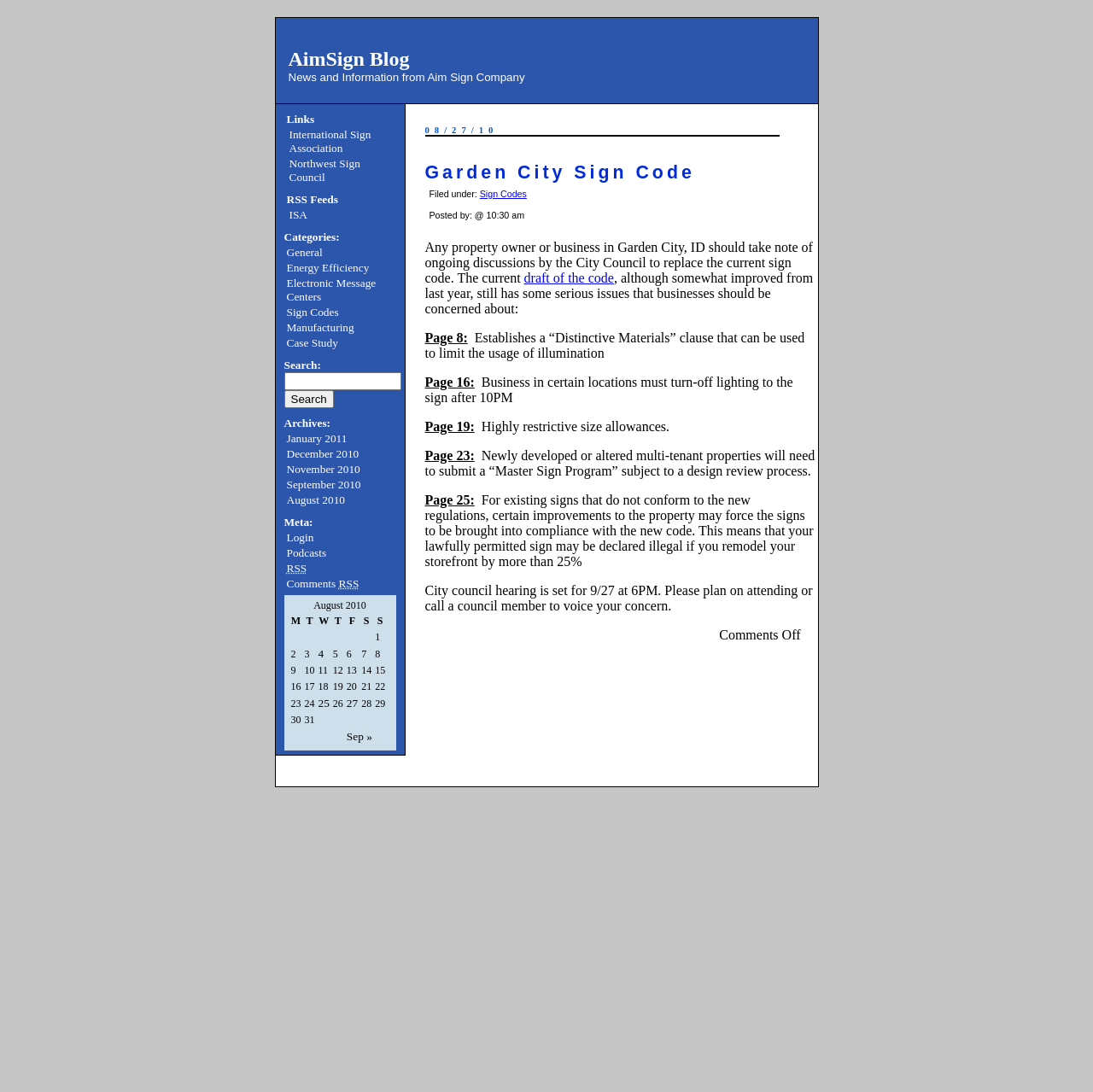Locate the bounding box coordinates of the area to click to fulfill this instruction: "Search for something". The bounding box should be presented as four float numbers between 0 and 1, in the order [left, top, right, bottom].

[0.26, 0.341, 0.367, 0.357]